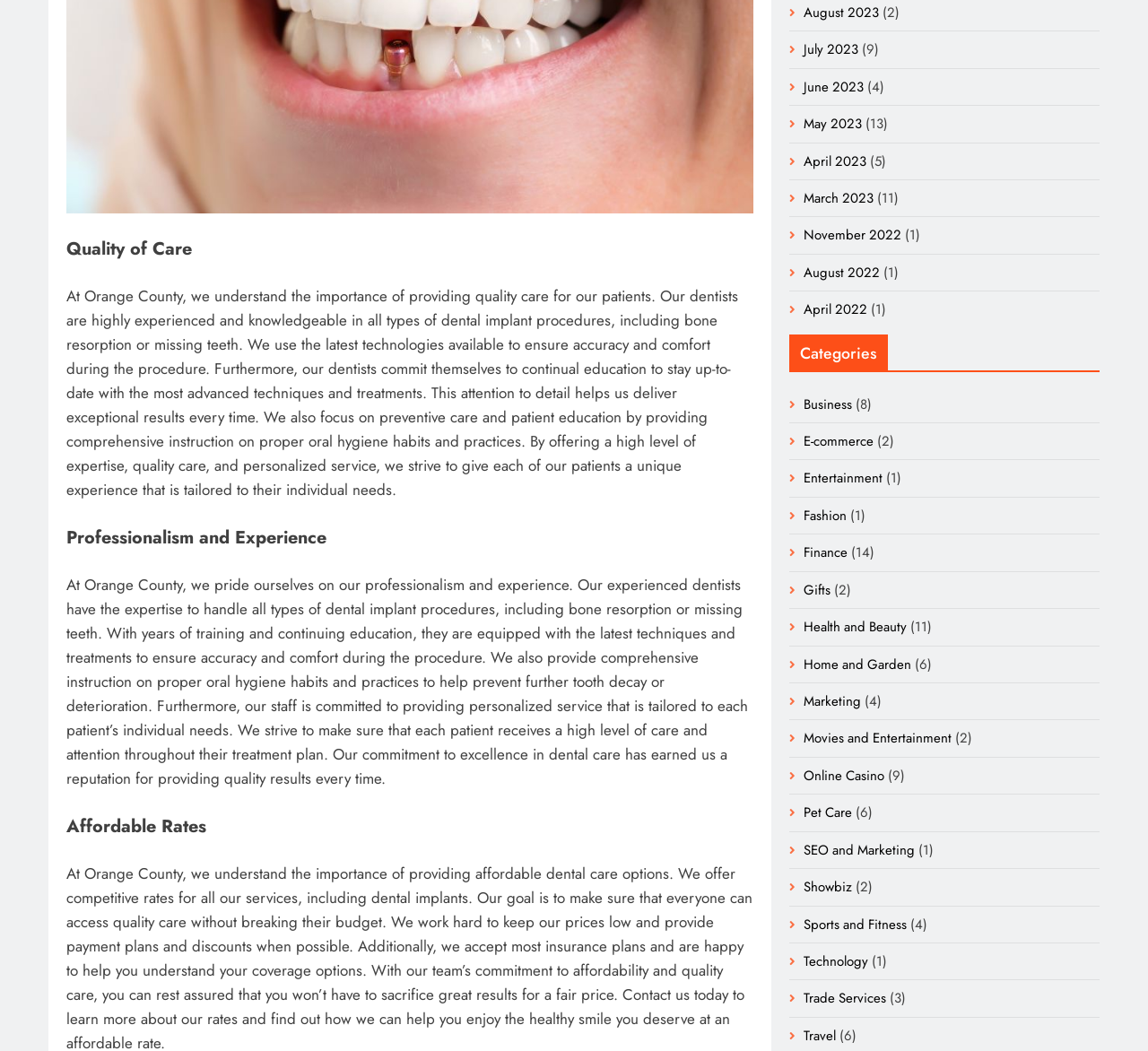Specify the bounding box coordinates for the region that must be clicked to perform the given instruction: "Click on 'August 2023'".

[0.7, 0.002, 0.766, 0.021]